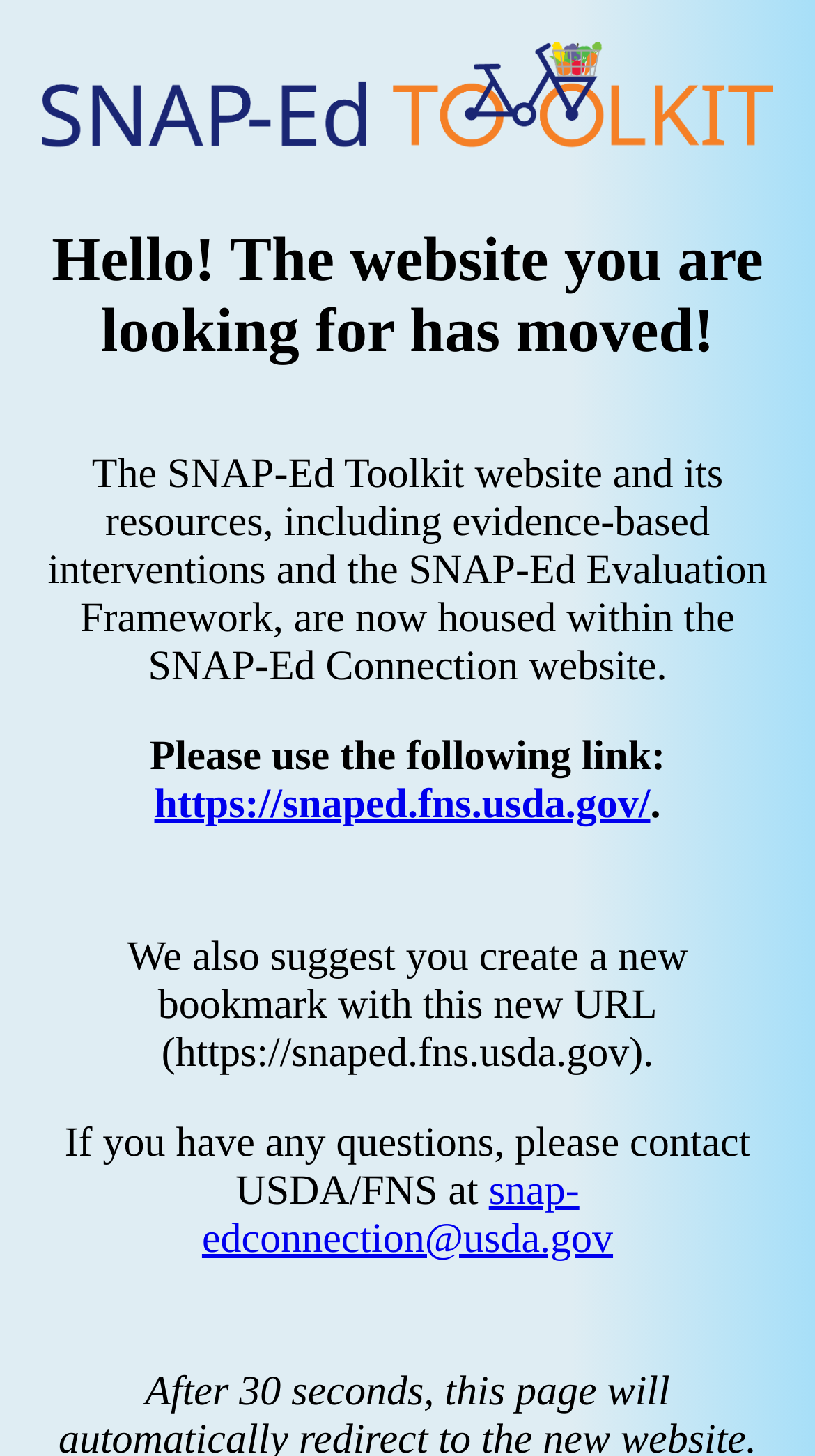Given the element description, predict the bounding box coordinates in the format (top-left x, top-left y, bottom-right x, bottom-right y), using floating point numbers between 0 and 1: https://snaped.fns.usda.gov/

[0.189, 0.537, 0.798, 0.569]